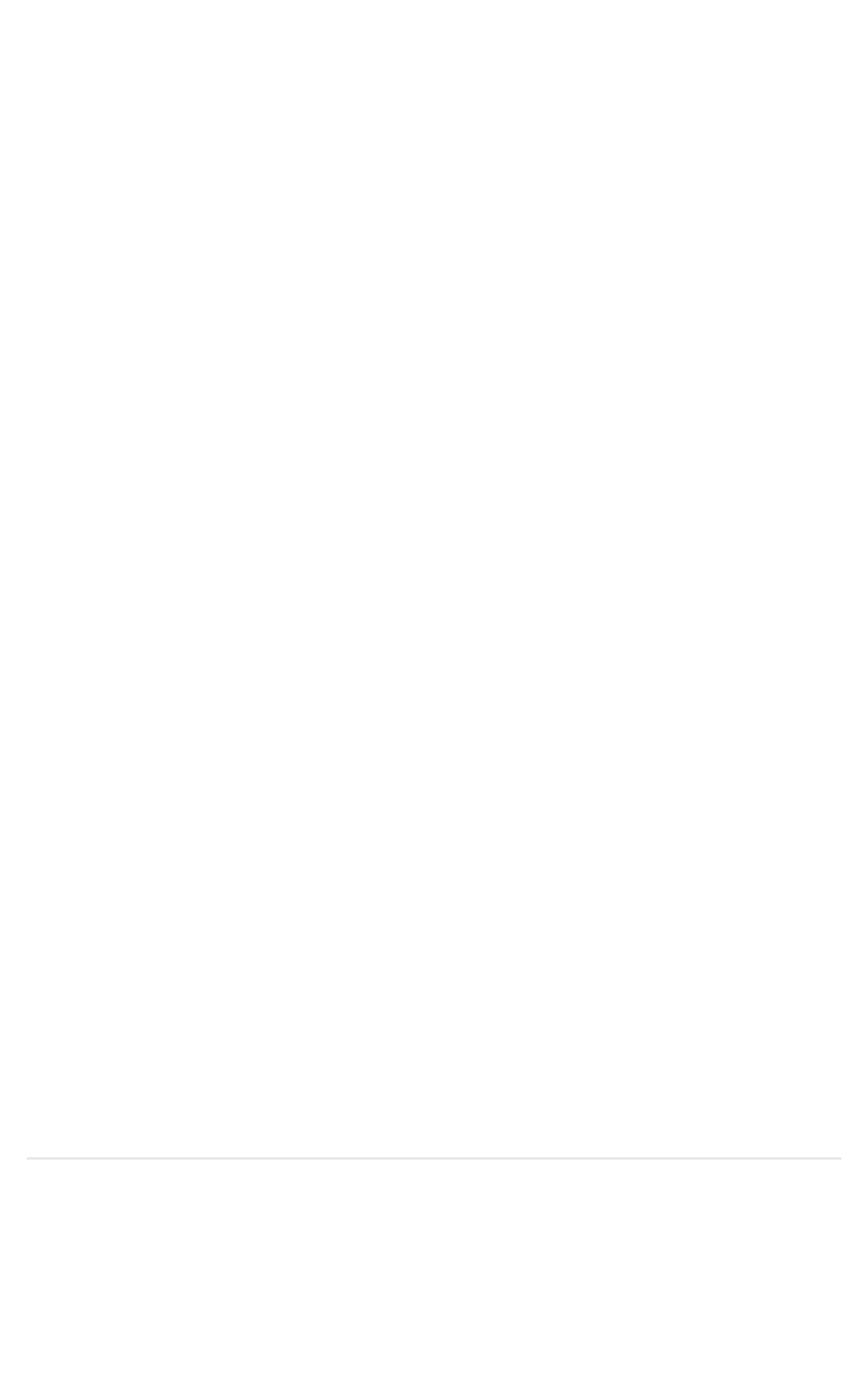Find the bounding box coordinates of the element to click in order to complete this instruction: "Go to Home". The bounding box coordinates must be four float numbers between 0 and 1, denoted as [left, top, right, bottom].

[0.04, 0.335, 0.133, 0.361]